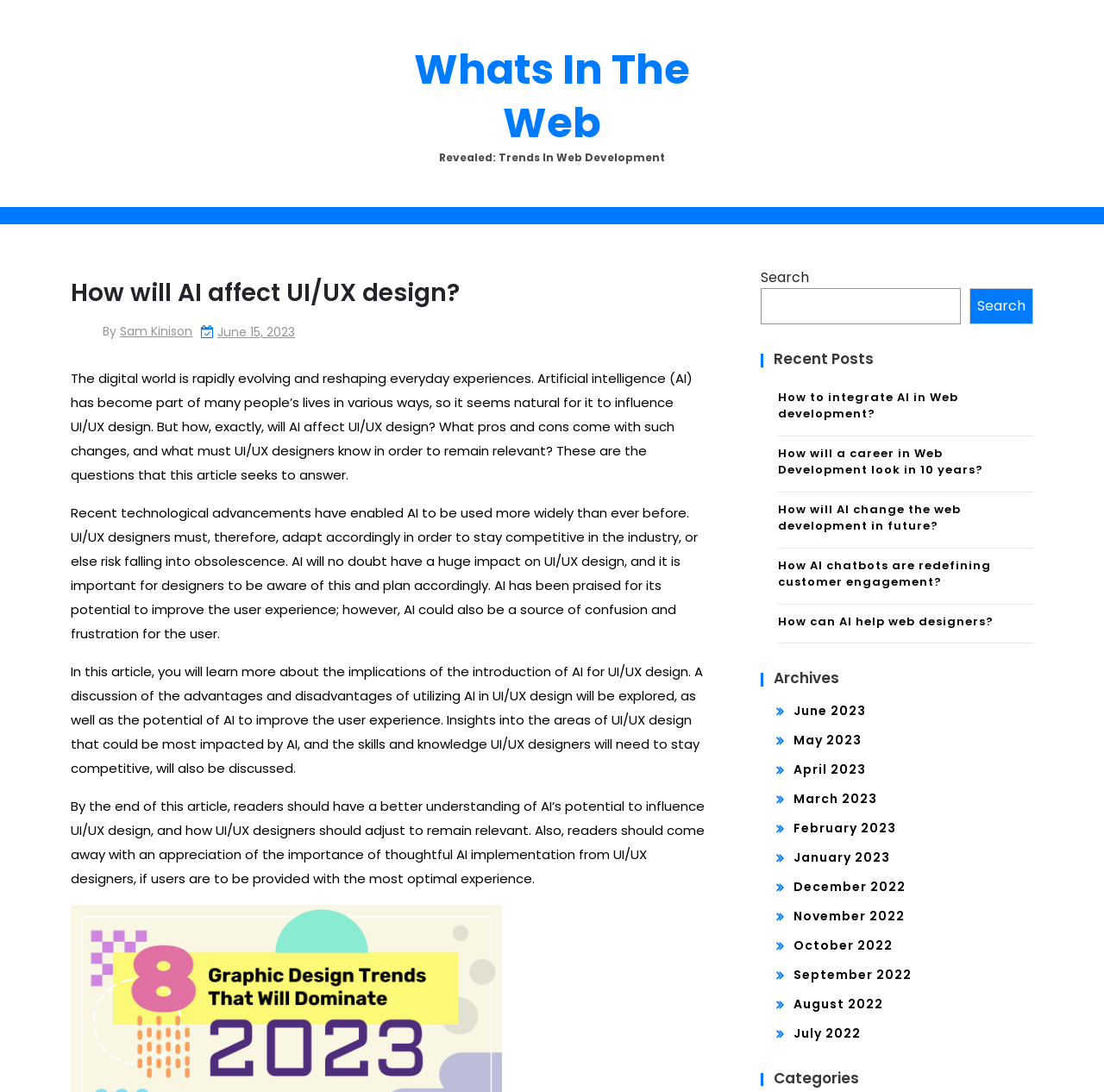Provide the bounding box coordinates of the section that needs to be clicked to accomplish the following instruction: "Read the article by Sam Kinison."

[0.109, 0.296, 0.174, 0.312]